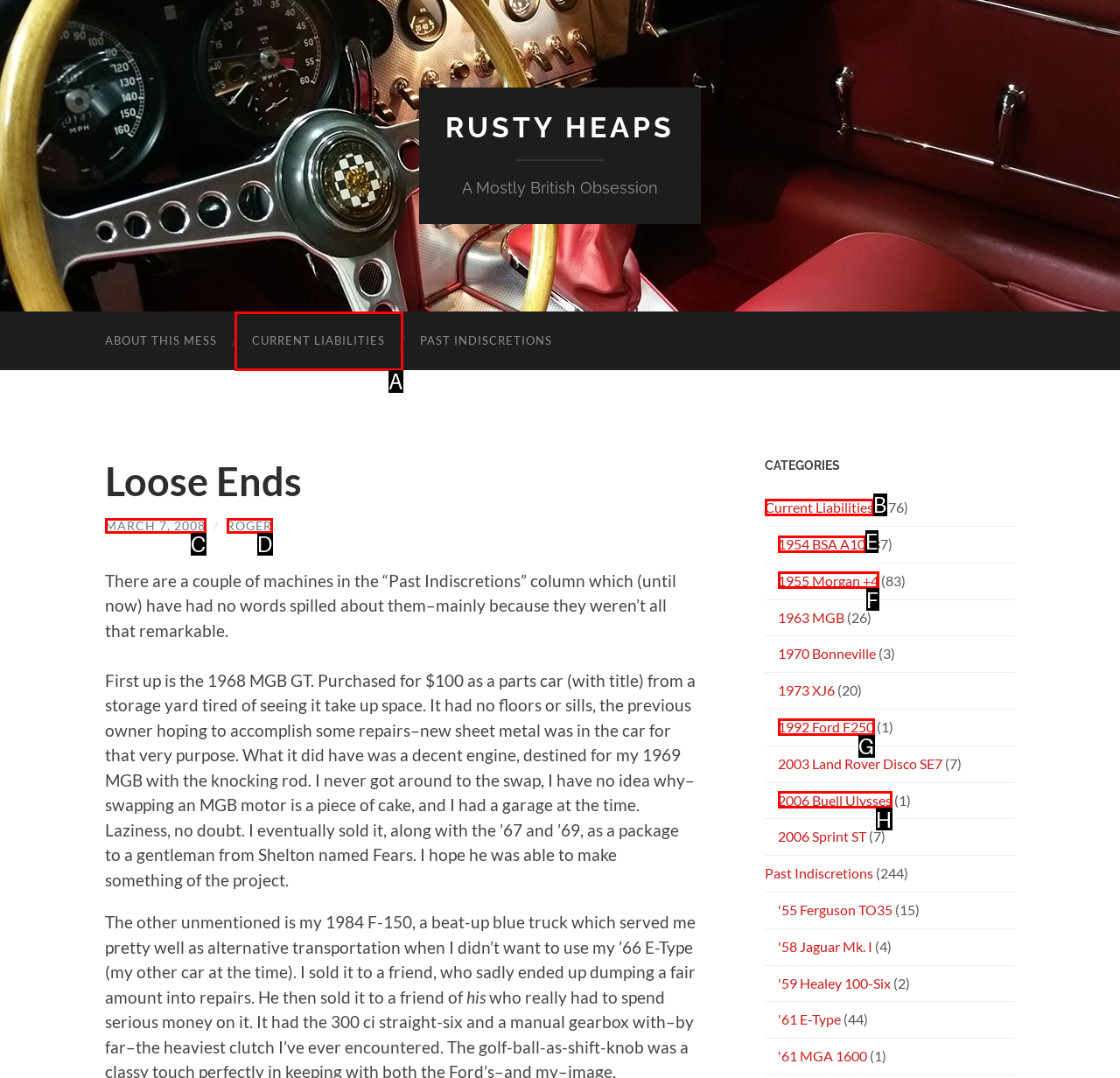Find the option that best fits the description: March 7, 2008. Answer with the letter of the option.

C